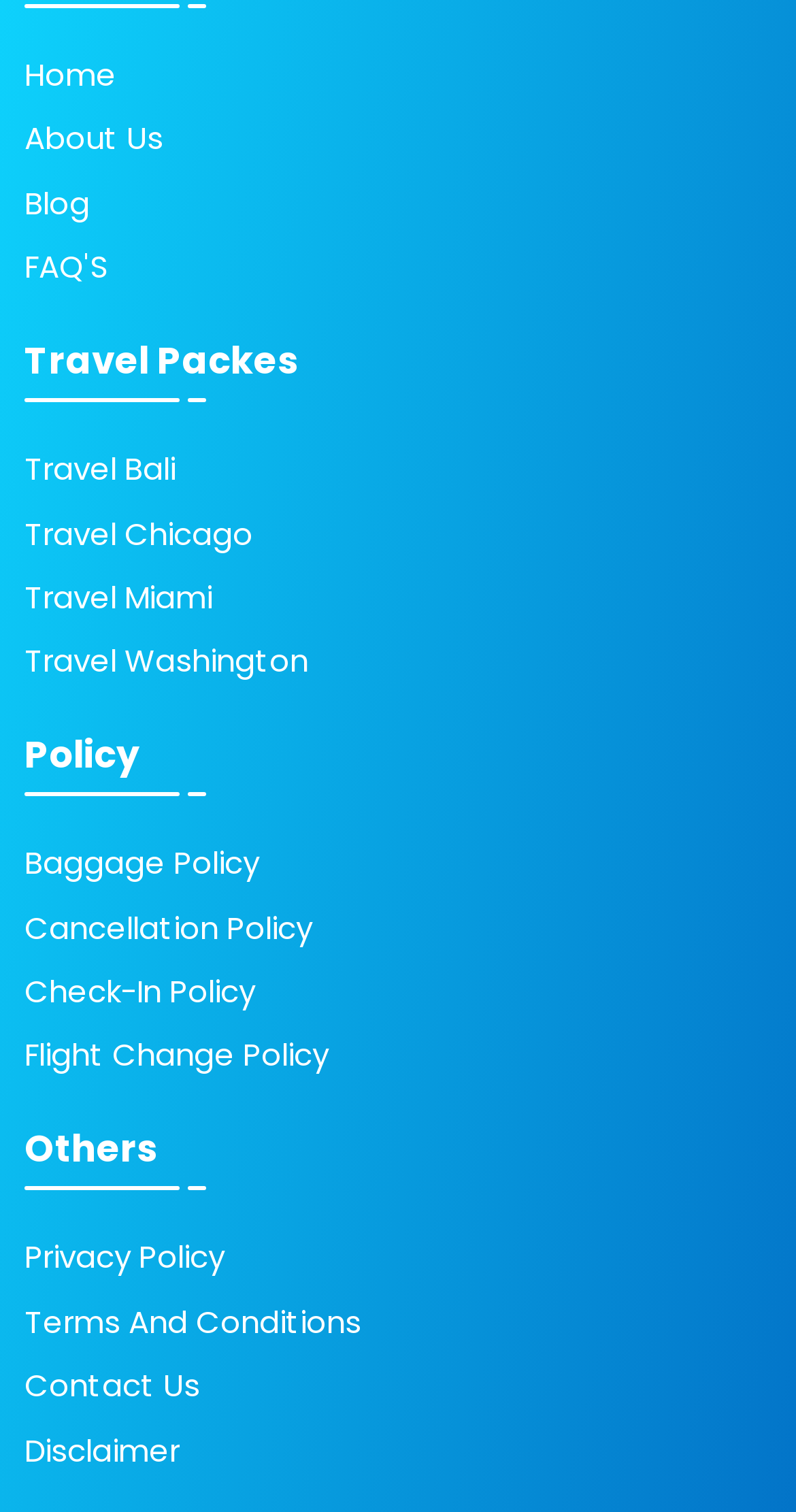Please specify the bounding box coordinates of the region to click in order to perform the following instruction: "contact us".

[0.031, 0.902, 0.251, 0.931]